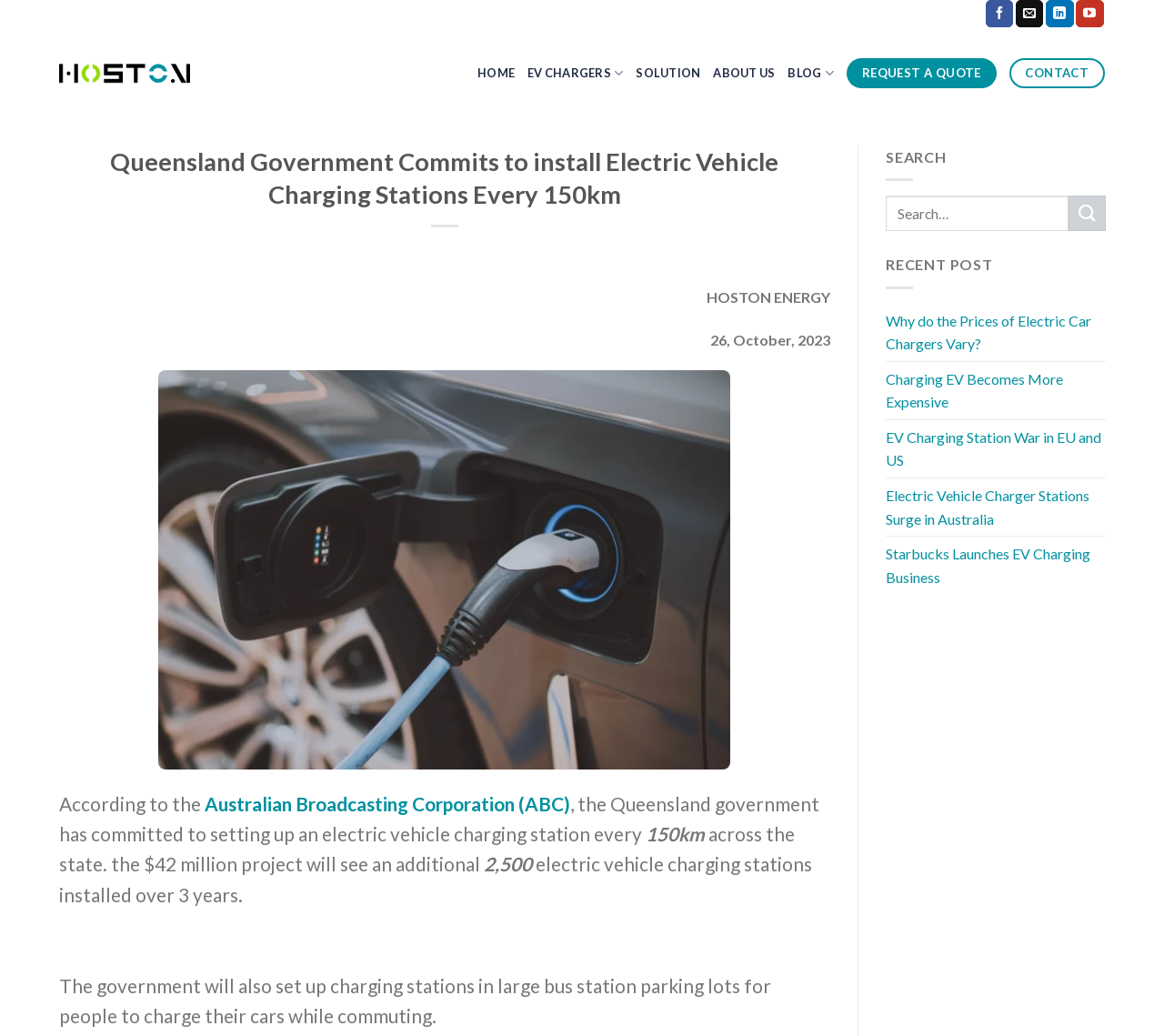How much will the electric vehicle charging station project cost?
Please interpret the details in the image and answer the question thoroughly.

The article states that the project will cost $42 million, which will be used to install an additional 2,500 electric vehicle charging stations over 3 years.